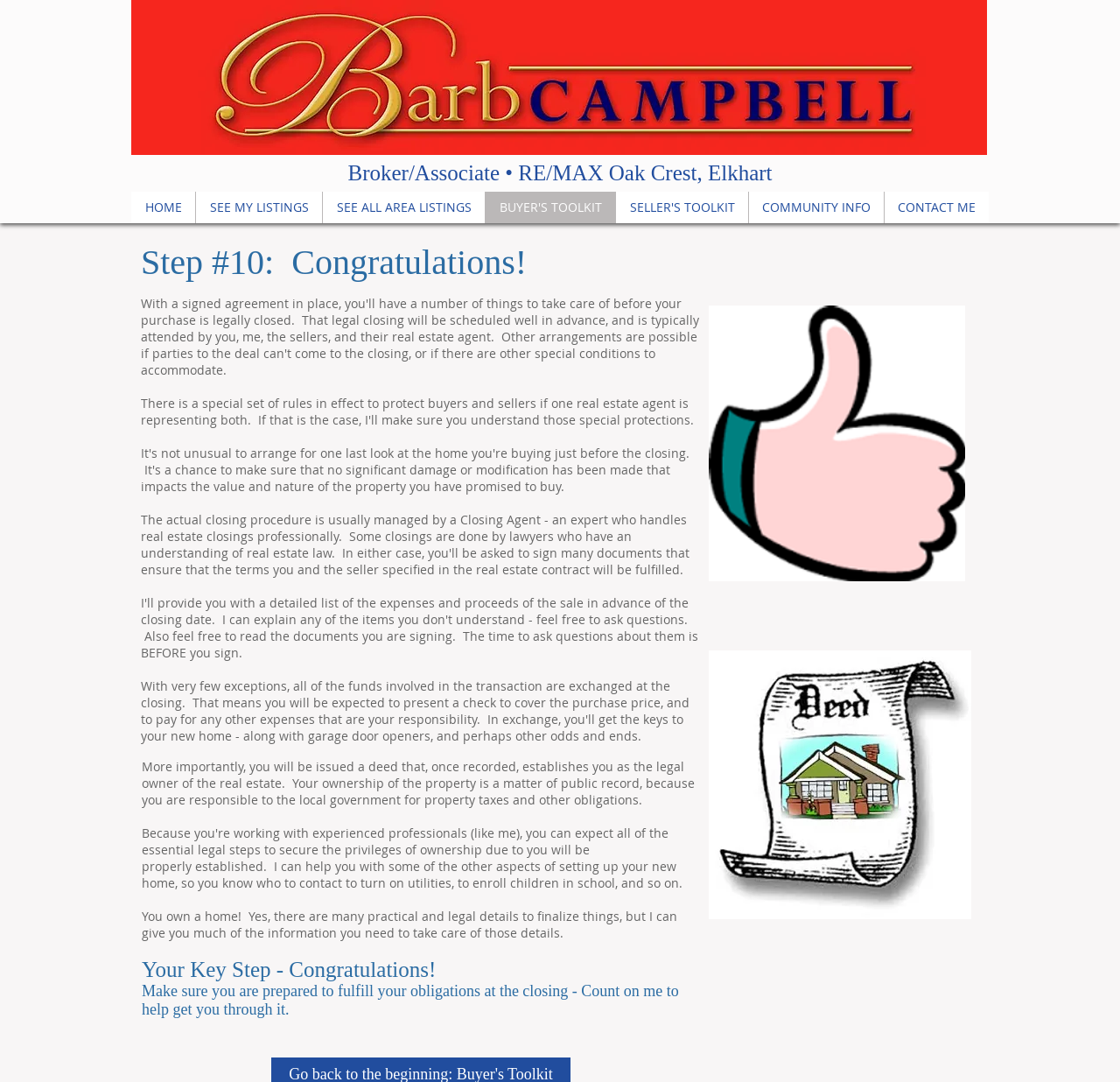Please answer the following question using a single word or phrase: 
What is the result of recording the deed?

Establishes legal ownership